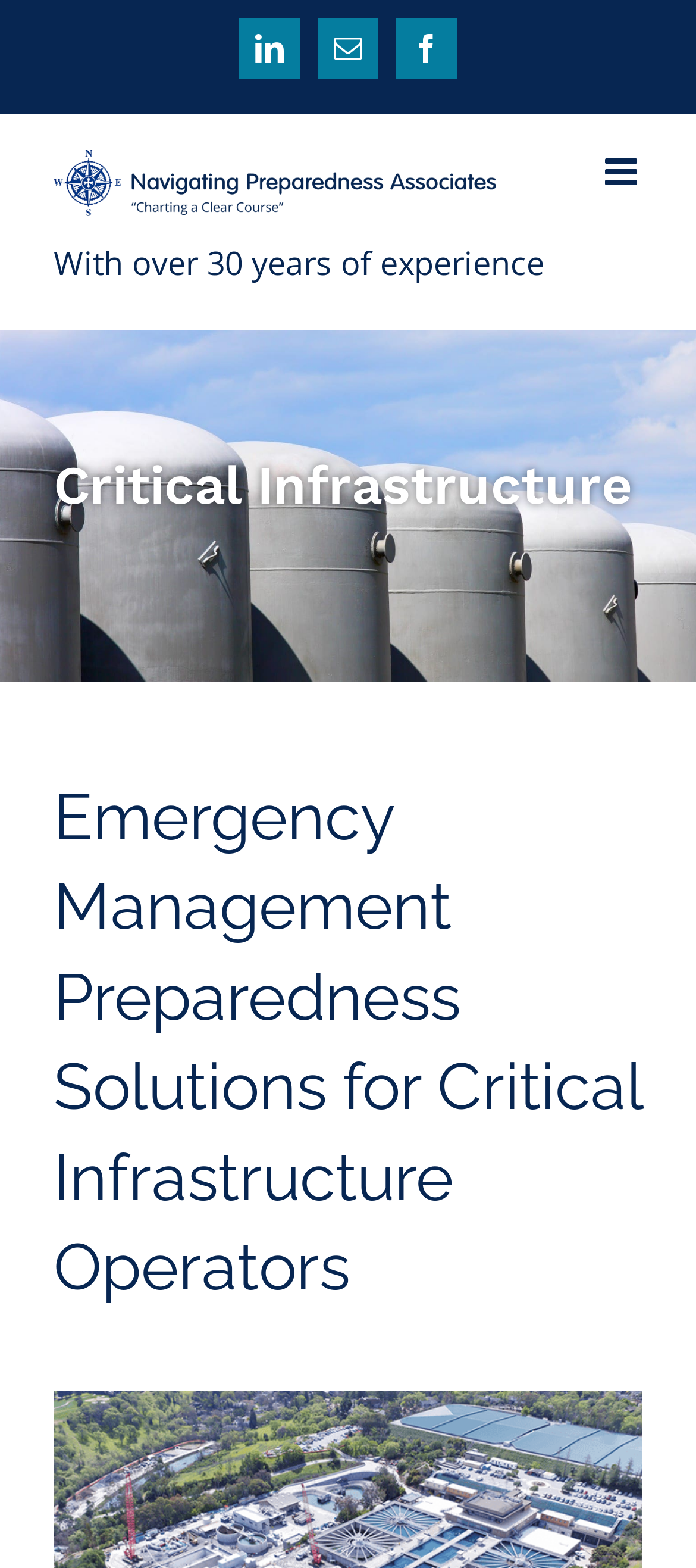Give the bounding box coordinates for the element described by: "aria-label="Toggle mobile menu"".

[0.869, 0.098, 0.923, 0.122]